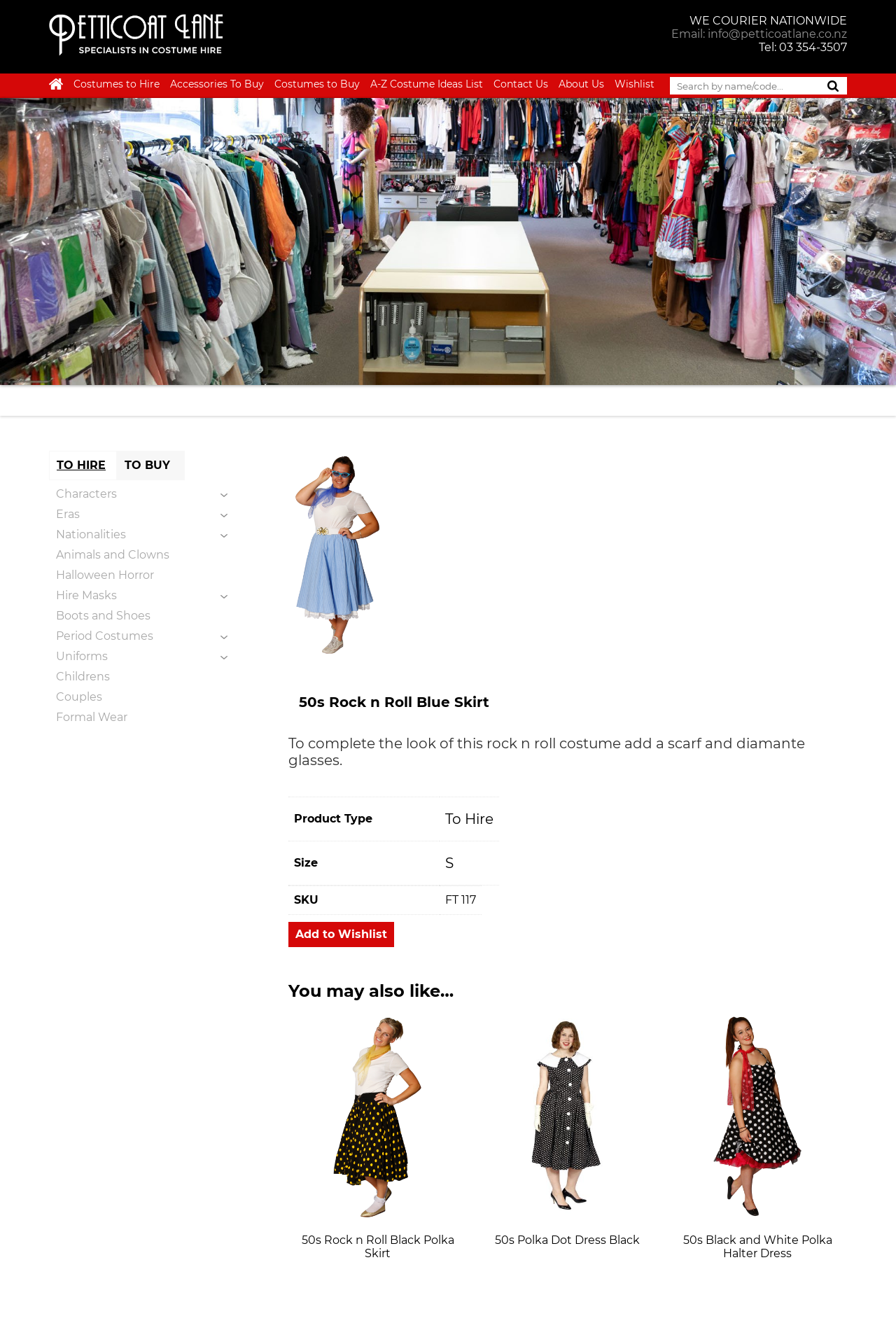Identify the bounding box coordinates of the section that should be clicked to achieve the task described: "View the '50s Rock n Roll Blue Skirt' product details".

[0.322, 0.516, 0.945, 0.545]